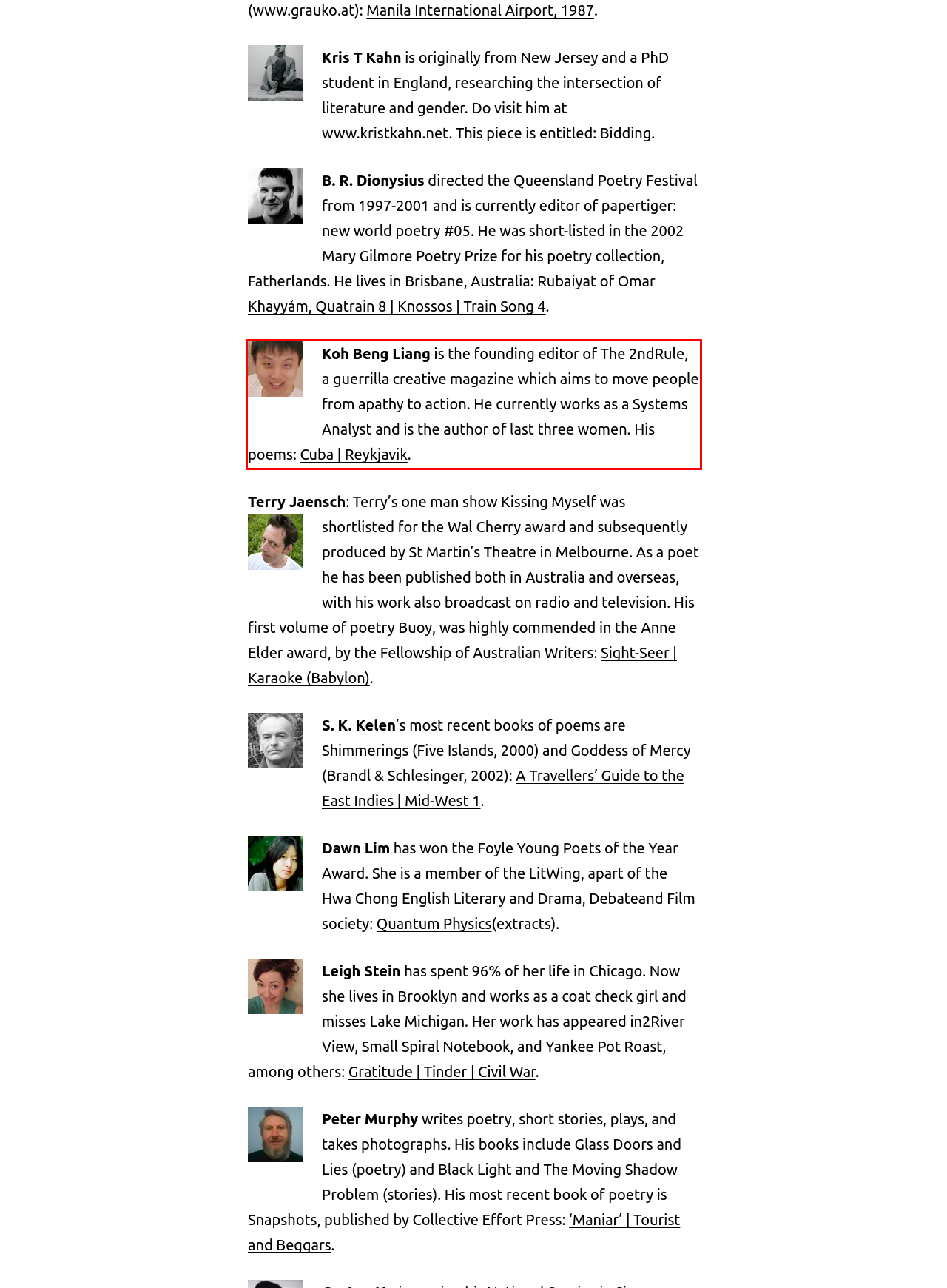You are presented with a screenshot containing a red rectangle. Extract the text found inside this red bounding box.

Koh Beng Liang is the founding editor of The 2ndRule, a guerrilla creative magazine which aims to move people from apathy to action. He currently works as a Systems Analyst and is the author of last three women. His poems: Cuba | Reykjavik.